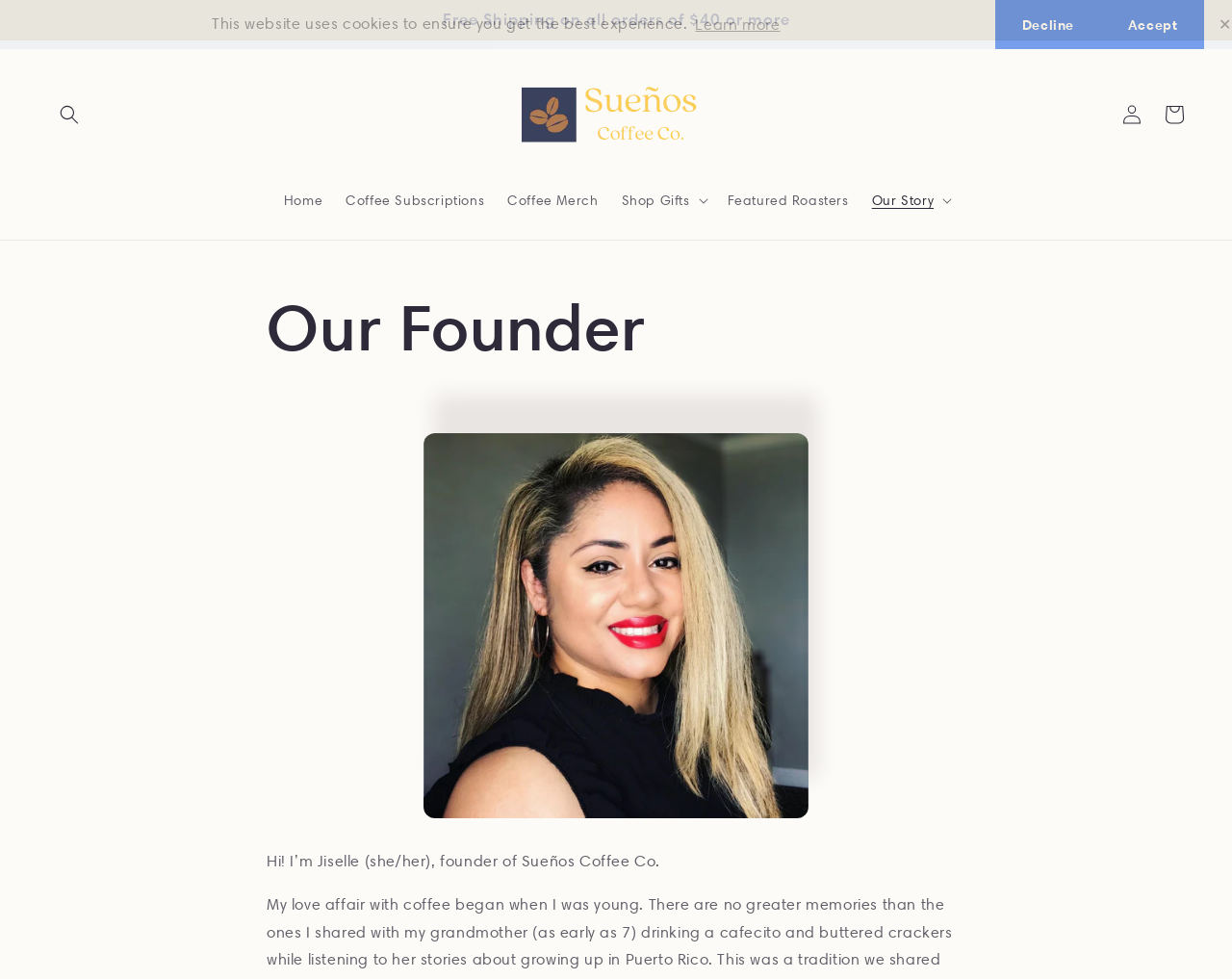Based on the image, please respond to the question with as much detail as possible:
What is the founder's name?

I found the answer by reading the text below the image of the founder, which says 'Hi! I’m Jiselle (she/her), founder of Sueños Coffee Co.'.